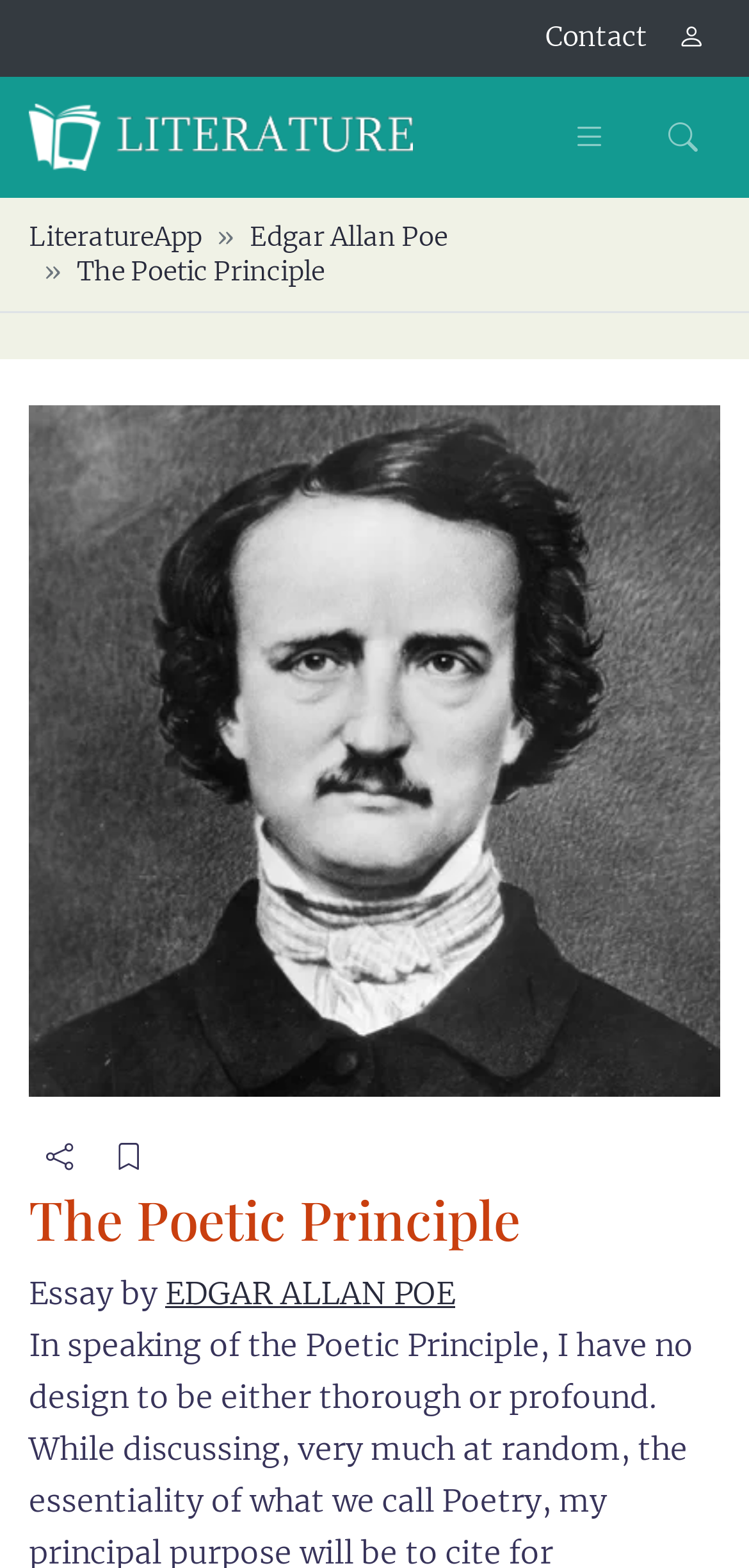Elaborate on the information and visuals displayed on the webpage.

The webpage is about Edgar Allan Poe's essay "The Poetic Principle". At the top right corner, there are three links: "Contact", "Login", and a logo link "LiteratureApp" with an accompanying image. Below the logo, there is a "Toggle navigation" button and a "Search" button. 

On the left side, there are three links: "LiteratureApp", "Edgar Allan Poe", and "The Poetic Principle". The "The Poetic Principle" link is accompanied by an image of Edgar Allan Poe, which takes up most of the page's height. 

Below the image, there is a button with an icon, a link with an icon, and a heading "The Poetic Principle". The heading is followed by the text "Essay by" and a link to "EDGAR ALLAN POE".